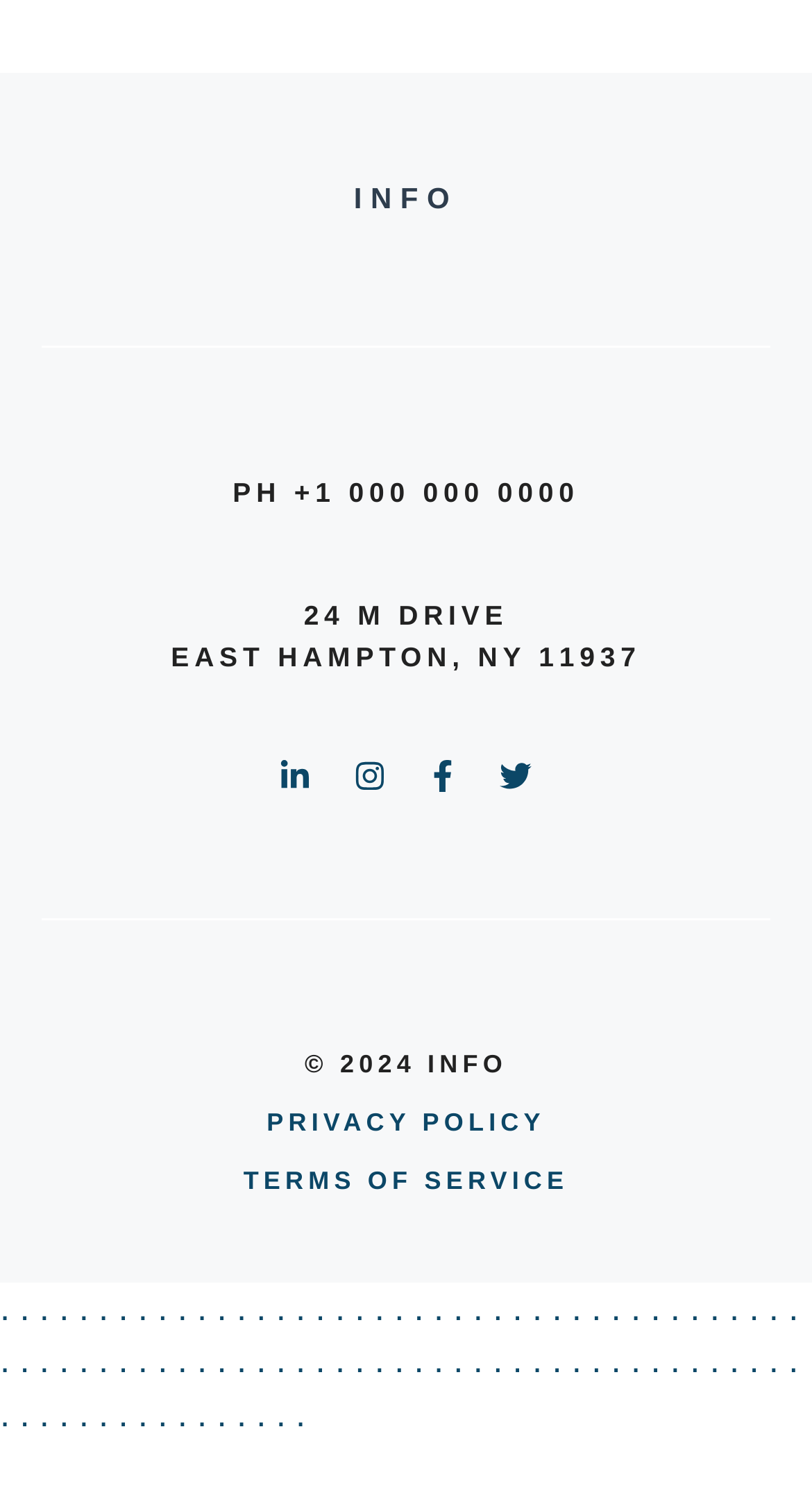Please provide the bounding box coordinates for the element that needs to be clicked to perform the following instruction: "Click on the link at the bottom left". The coordinates should be given as four float numbers between 0 and 1, i.e., [left, top, right, bottom].

[0.0, 0.862, 0.012, 0.888]